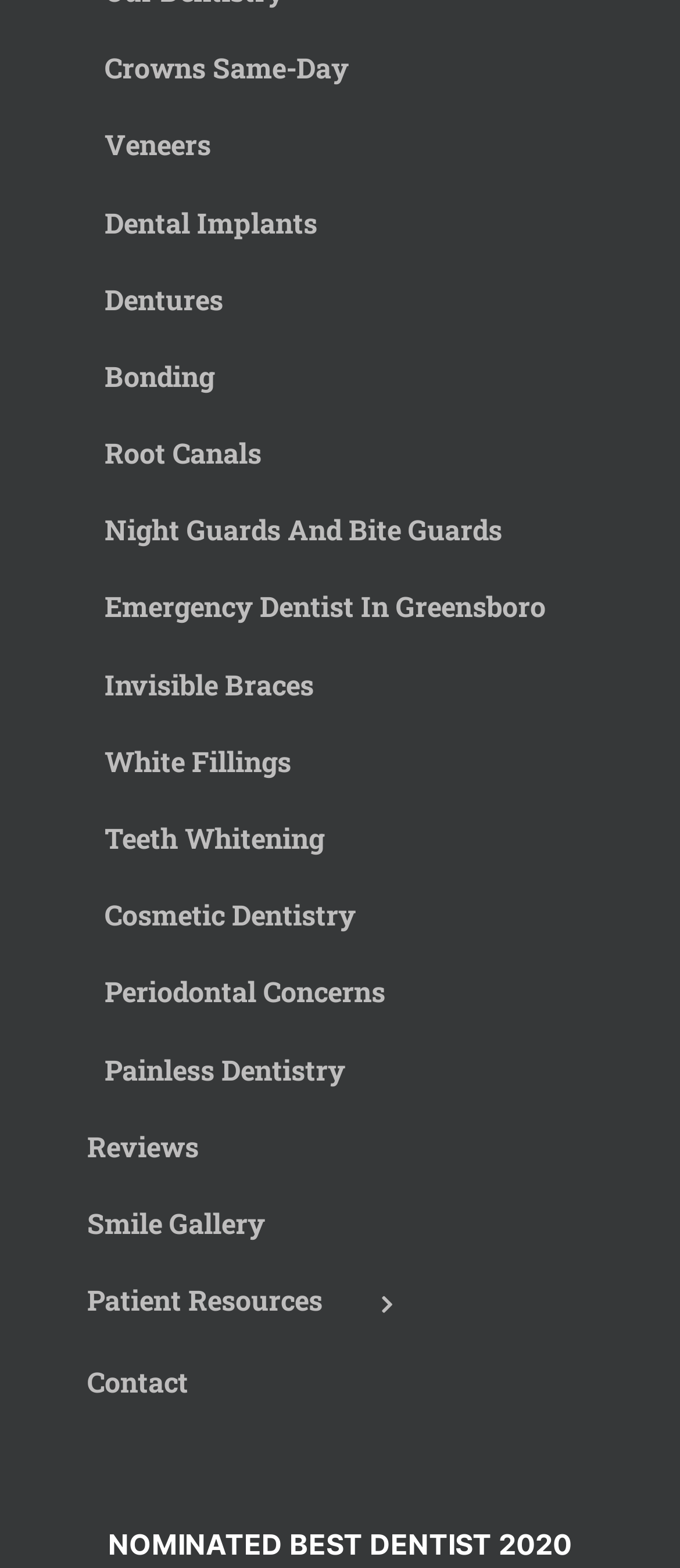Answer the following in one word or a short phrase: 
How many dental services are listed?

17